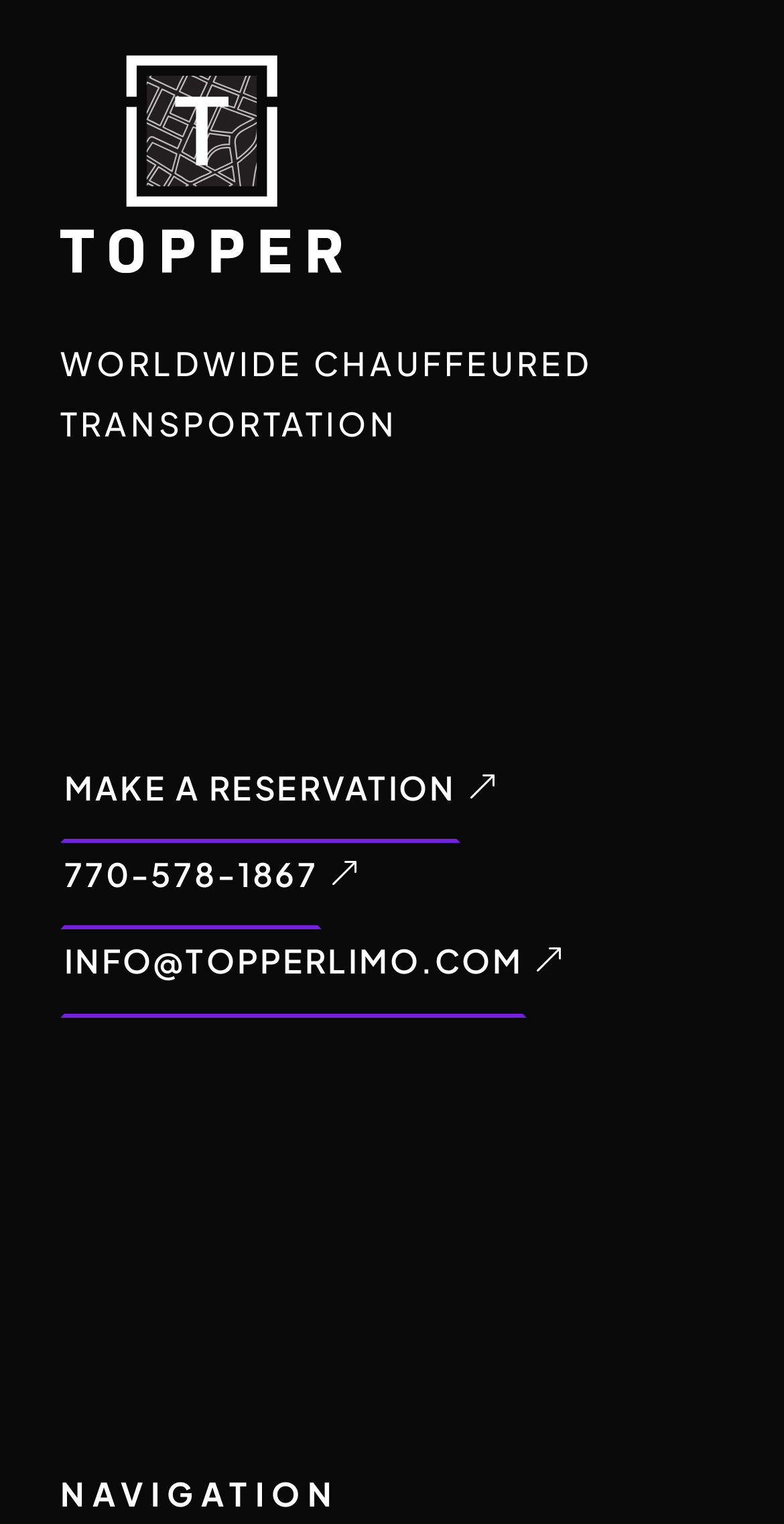Refer to the image and offer a detailed explanation in response to the question: What is the navigation section?

The 'NAVIGATION' text is located at the bottom of the webpage, as indicated by its bounding box coordinates [0.077, 0.966, 0.433, 0.993].